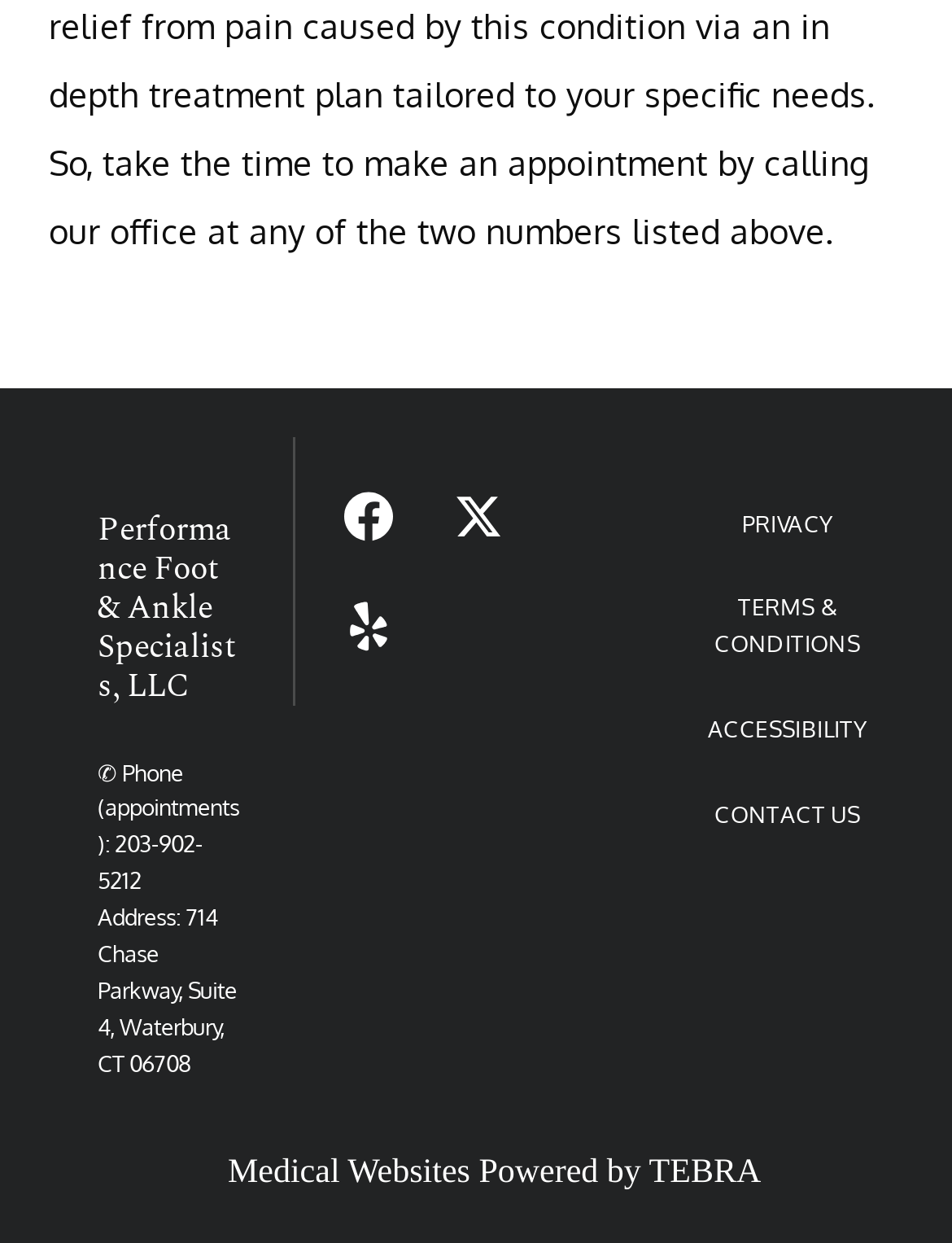What is the address of the specialists?
Refer to the image and respond with a one-word or short-phrase answer.

714 Chase Parkway, Suite 4, Waterbury, CT 06708